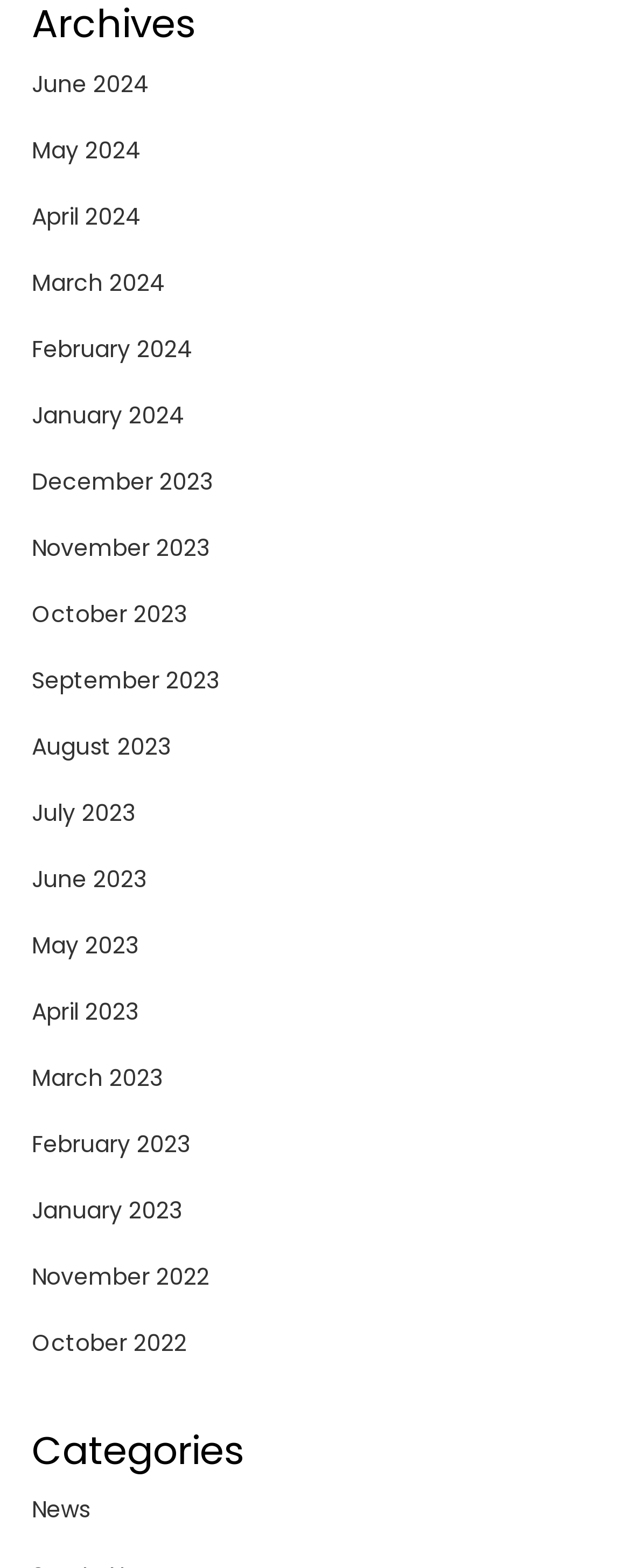Use a single word or phrase to answer the question: How many categories are there?

1